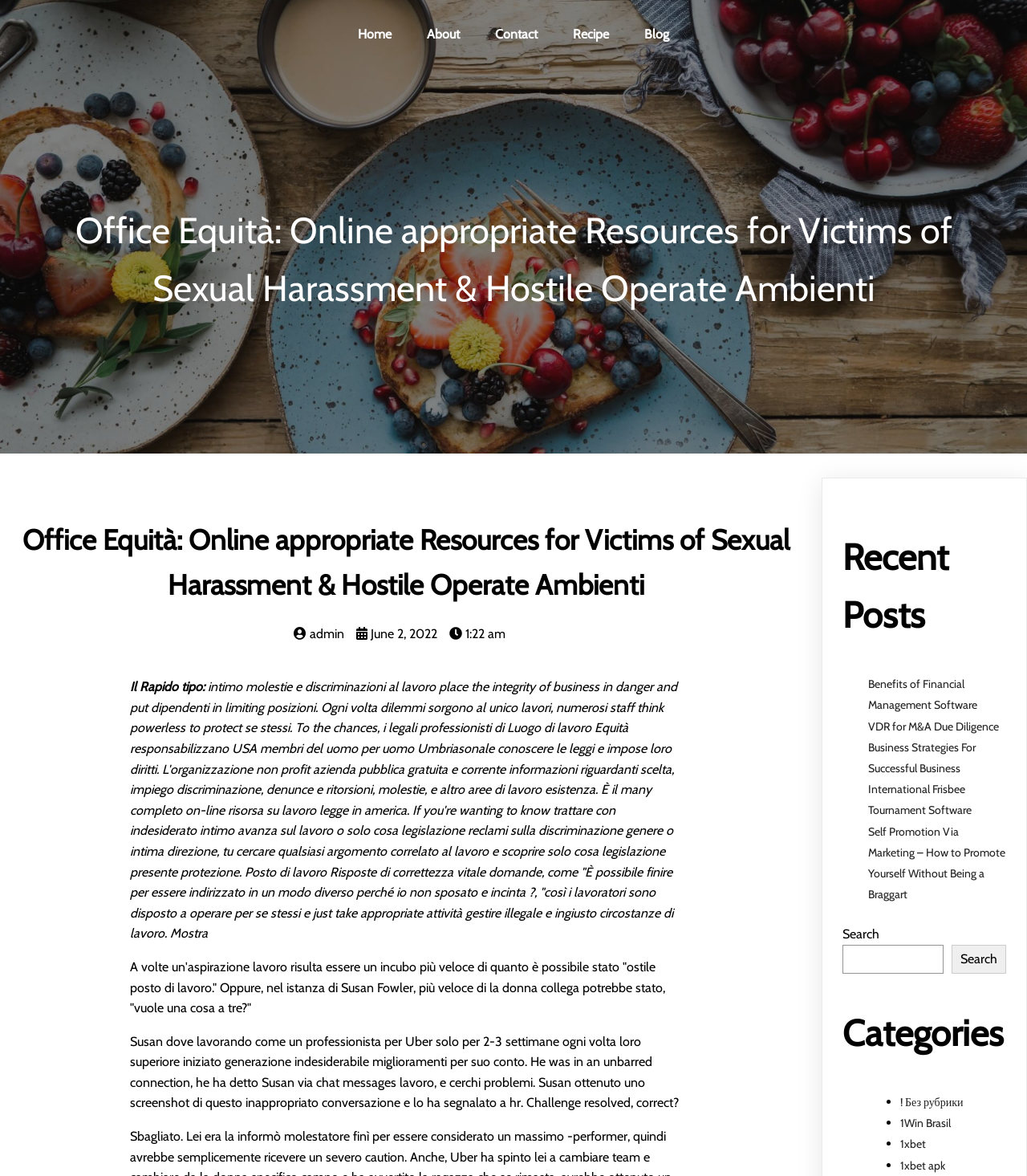Provide a thorough summary of the webpage.

The webpage is about Office Equità, an online resource for victims of sexual harassment and hostile work environments. At the top, there is a navigation menu with links to "Home", "About", "Contact", "Recipe", and "Blog". Below the navigation menu, there is a title "Office Equità: Online appropriate Resources for Victims of Sexual Harassment & Hostile Operate Ambienti" in a prominent position.

On the left side, there is an administrative section with links to "admin", a date "June 2, 2022", and a time "1:22 am". Below this section, there is a paragraph of text discussing the importance of protecting employees from sexual harassment and discrimination in the workplace.

To the right of the administrative section, there is a main content area with several paragraphs of text. The text discusses the challenges faced by employees who experience sexual harassment and discrimination, and how Office Equità provides resources to help them. There is also a story about a woman named Susan who experienced harassment at her workplace and how she reported it to HR.

Below the main content area, there is a section titled "Recent Posts" with links to several articles, including "Benefits of Financial Management Software", "VDR for M&A Due Diligence", and "Business Strategies For Successful Business". To the right of this section, there is a search bar with a button to submit a search query.

At the bottom of the page, there is a section titled "Categories" with links to several categories, including "! Без рубрики", "1Win Brasil", "1xbet", and "1xbet apk".